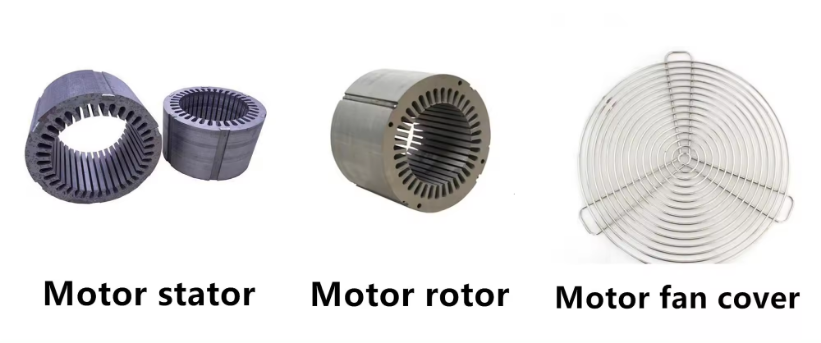Reply to the question with a single word or phrase:
What converts electrical energy into mechanical energy?

Motor Rotor